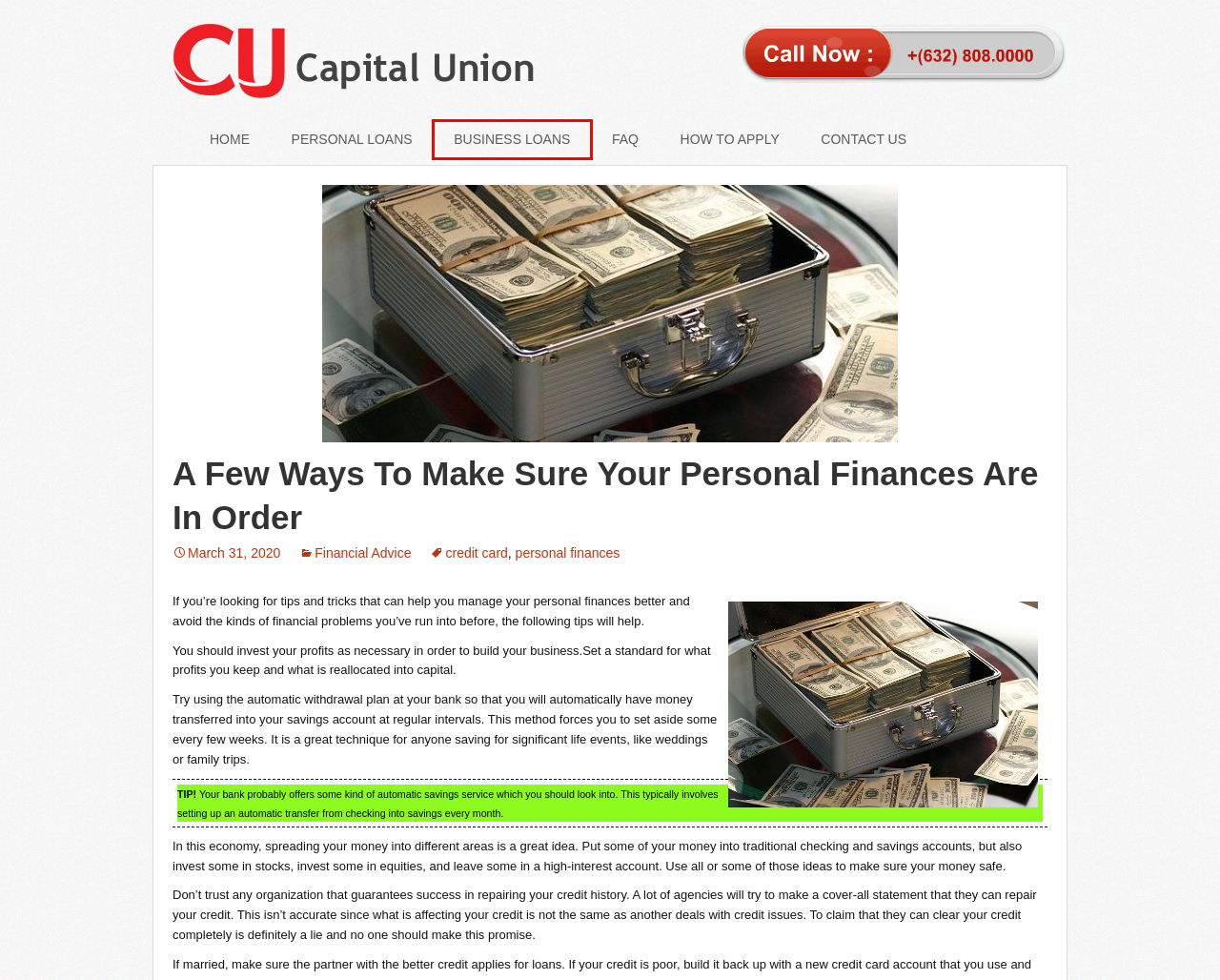Assess the screenshot of a webpage with a red bounding box and determine which webpage description most accurately matches the new page after clicking the element within the red box. Here are the options:
A. Home - Capital Union - Personal Loan | PayDay Loans | Online Loans
B. How to apply - Capital Union - Personal Loan | PayDay Loans | Online Loans
C. Business Loans - Capital Union - Personal Loan | PayDay Loans | Online Loans
D. Personal Loans - Capital Union - Personal Loan | PayDay Loans | Online Loans
E. Faq - Capital Union - Personal Loan | PayDay Loans | Online Loans
F. Contact Us - Capital Union - Personal Loan | PayDay Loans | Online Loans
G. personal finances Archives - Capital Union - Personal Loan | PayDay Loans | Online Loans
H. Financial Advice Archives - Capital Union - Personal Loan | PayDay Loans | Online Loans

C